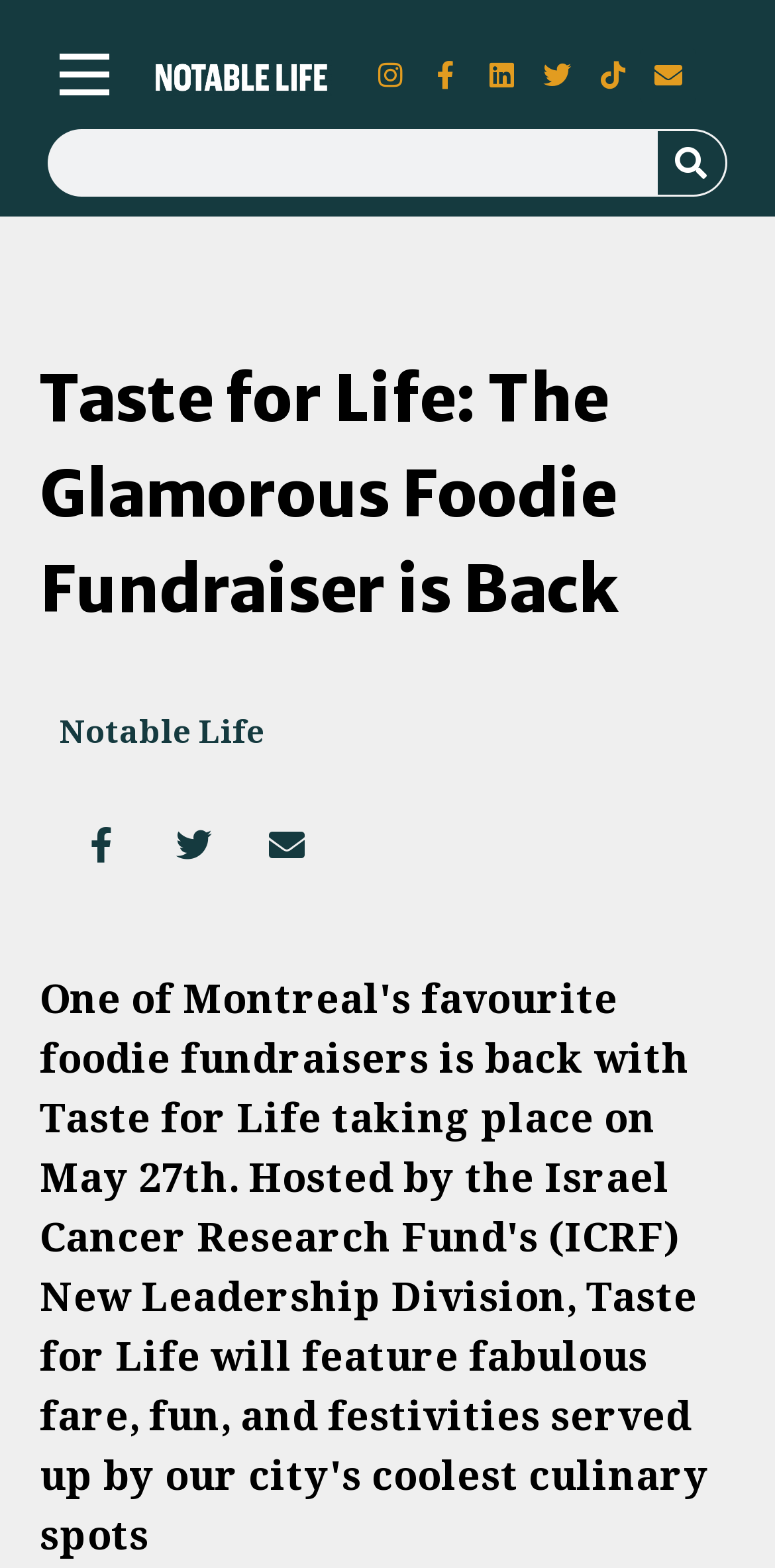Identify and extract the heading text of the webpage.

Taste for Life: The Glamorous Foodie Fundraiser is Back